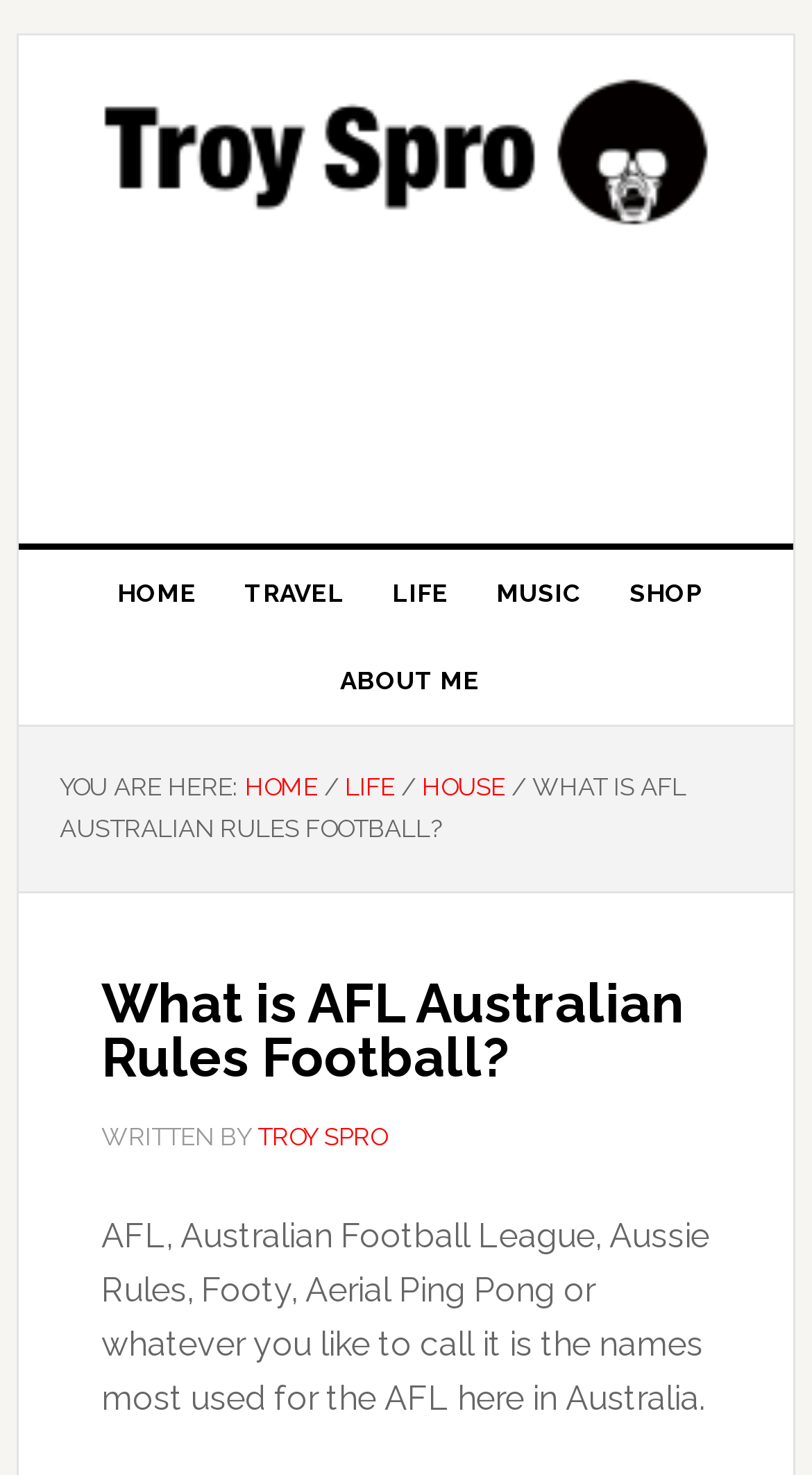Determine the bounding box coordinates for the area that needs to be clicked to fulfill this task: "read about the author". The coordinates must be given as four float numbers between 0 and 1, i.e., [left, top, right, bottom].

[0.388, 0.432, 0.622, 0.491]